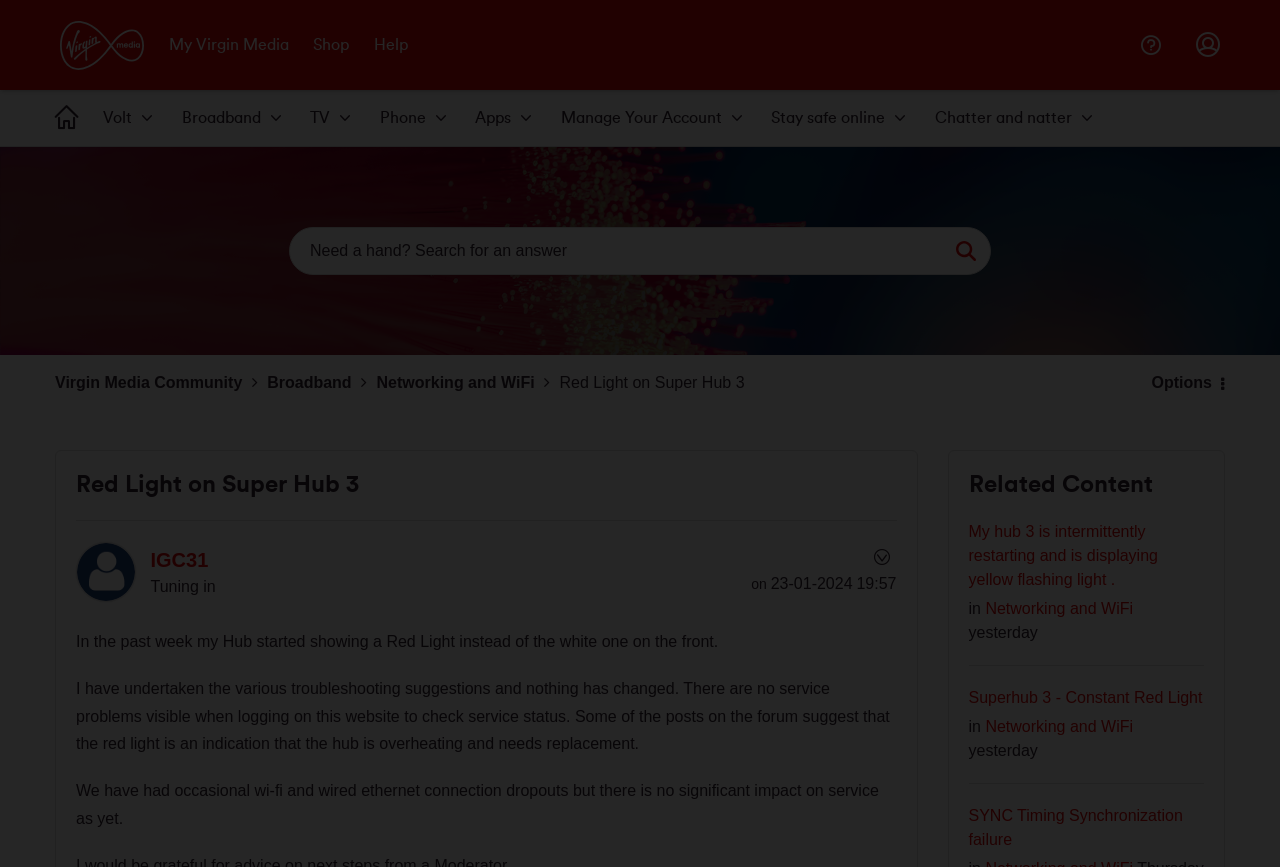Please find the bounding box coordinates of the section that needs to be clicked to achieve this instruction: "View the profile of IGC31".

[0.118, 0.633, 0.163, 0.658]